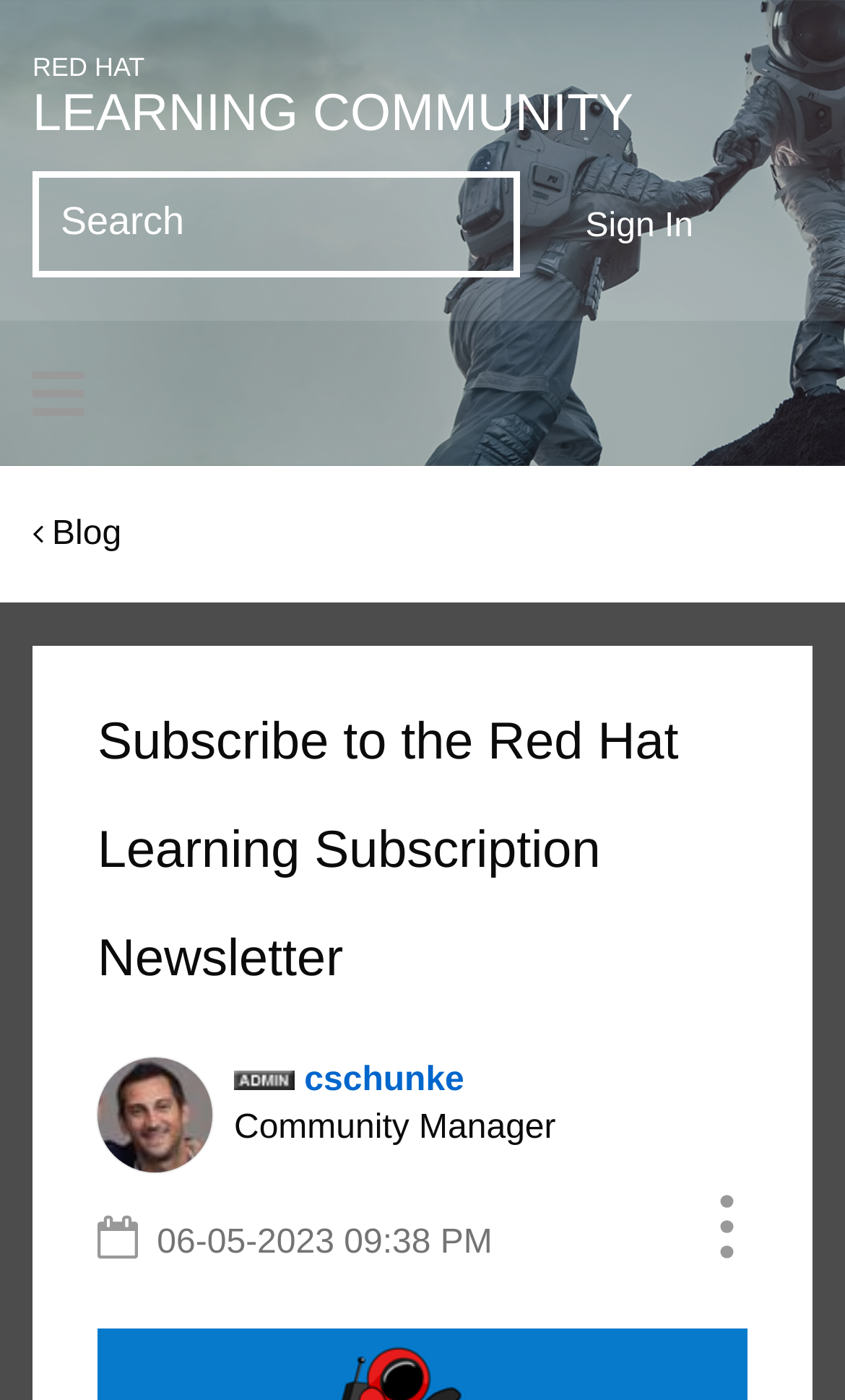When was the newsletter posted?
Using the image, answer in one word or phrase.

06-05-2023 09:38 PM